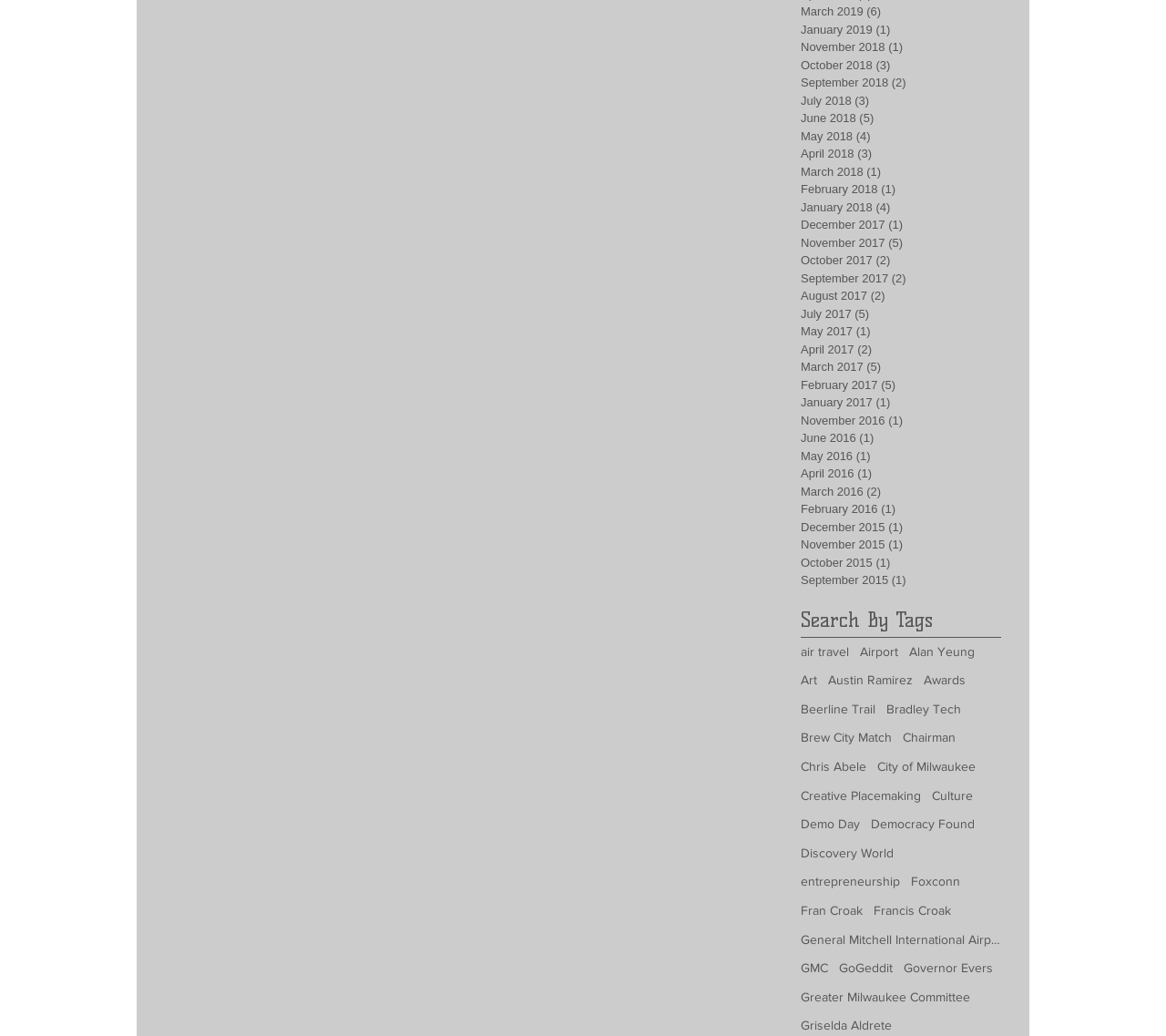Using the format (top-left x, top-left y, bottom-right x, bottom-right y), and given the element description, identify the bounding box coordinates within the screenshot: Francis Croak

[0.749, 0.871, 0.816, 0.888]